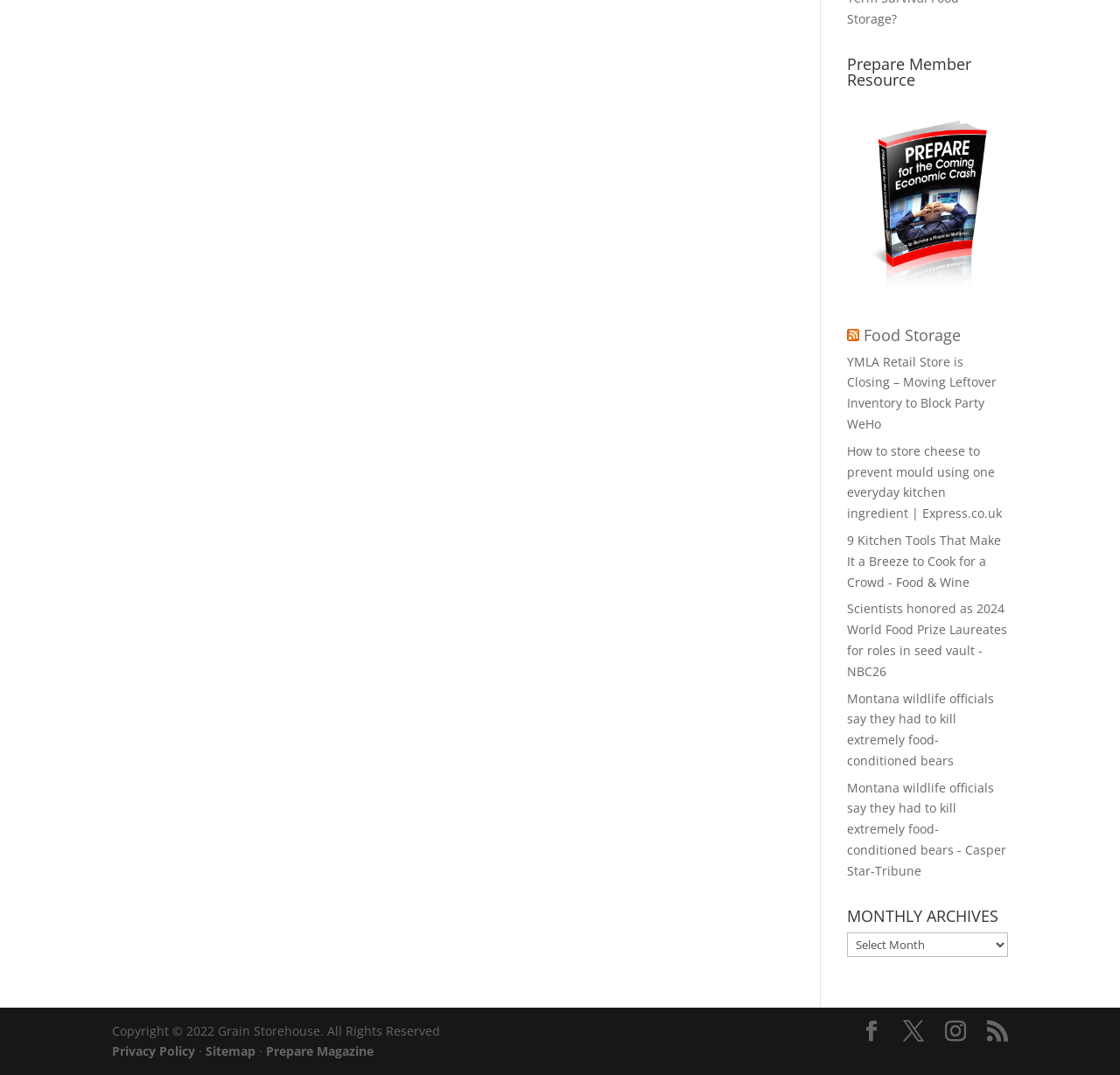Pinpoint the bounding box coordinates of the element to be clicked to execute the instruction: "Read about YMLA Retail Store is Closing".

[0.756, 0.328, 0.89, 0.402]